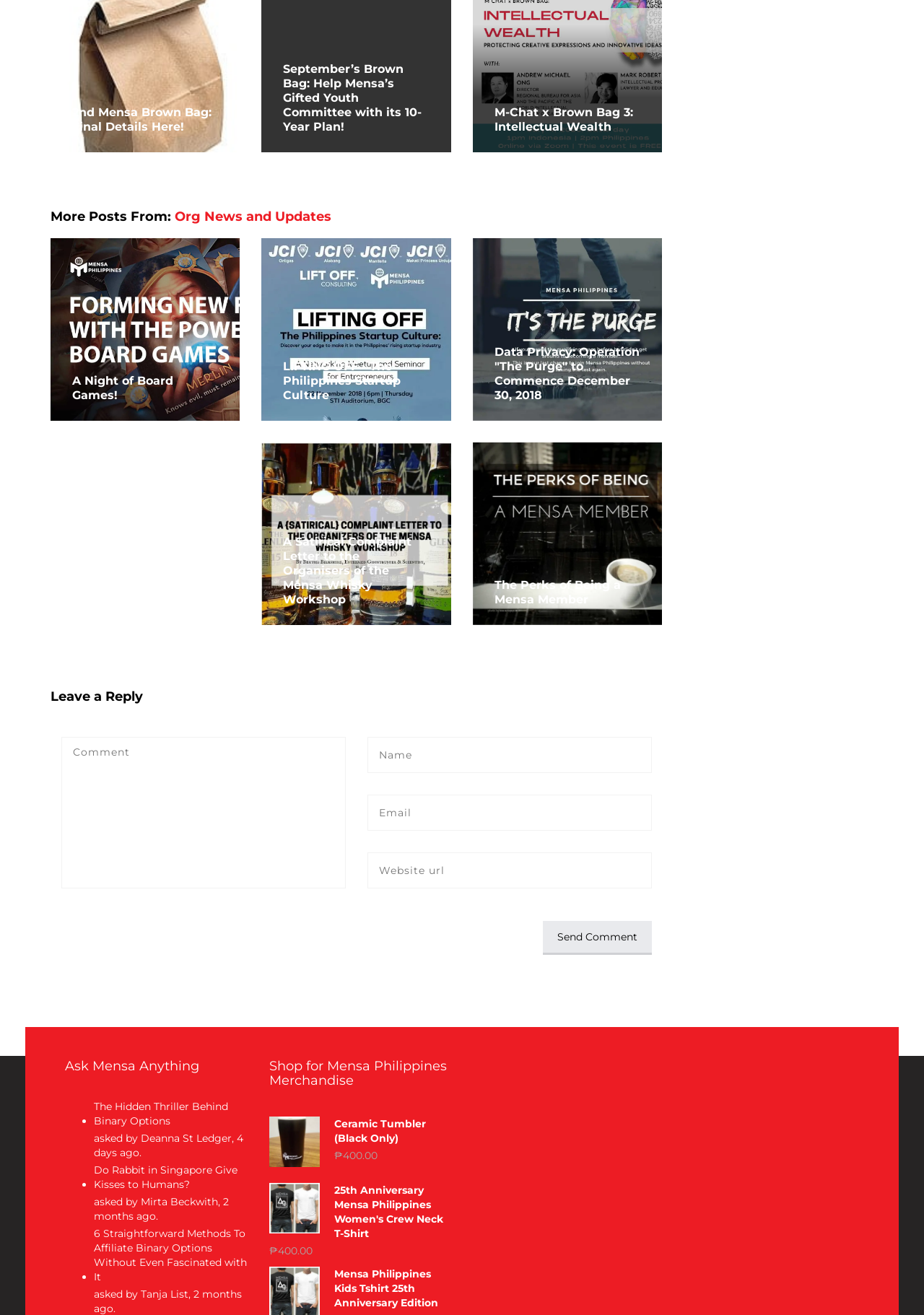What is the title of the first post?
Look at the screenshot and respond with a single word or phrase.

2nd Mensa Brown Bag: Final Details Here!